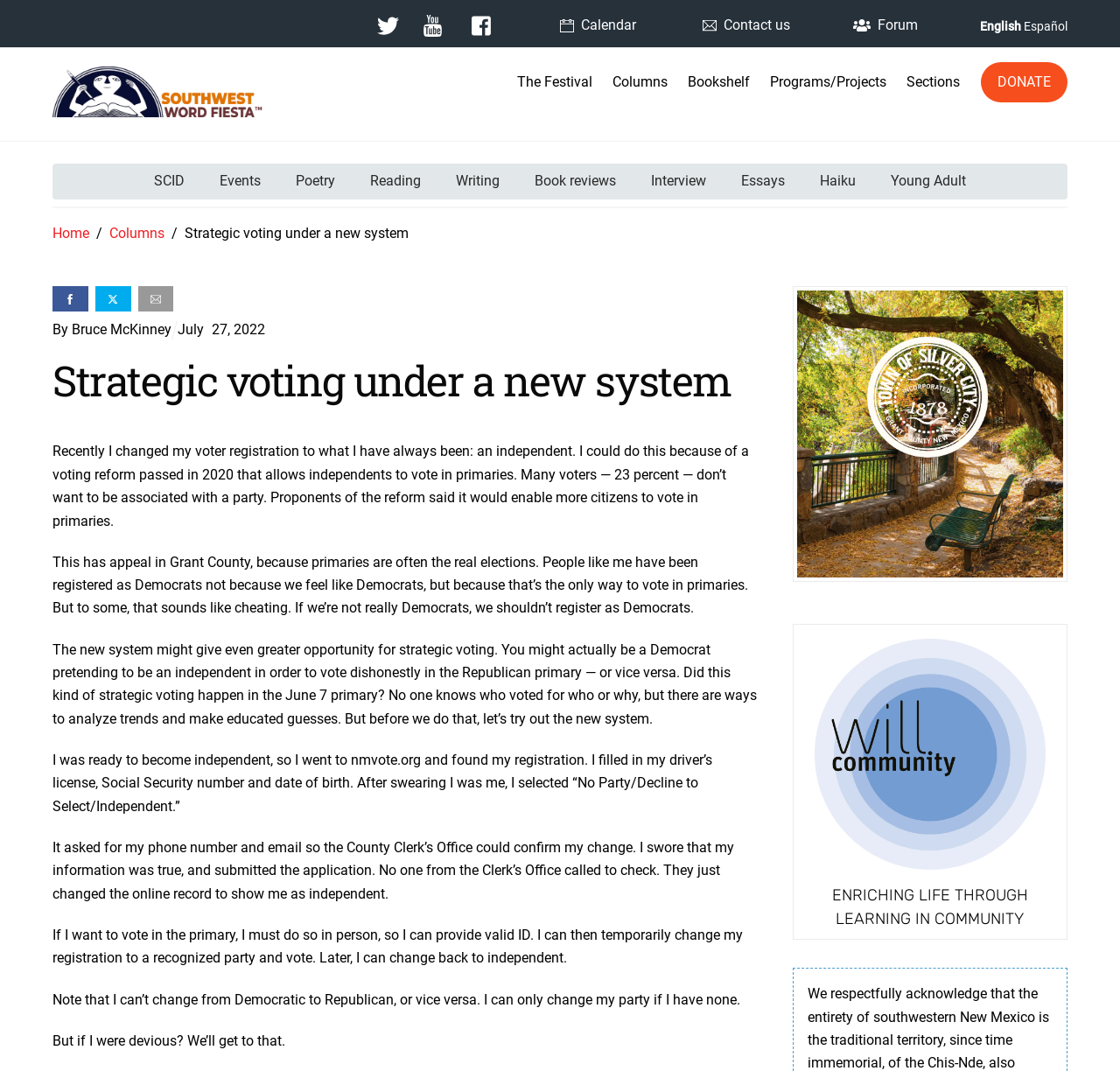Can you locate the main headline on this webpage and provide its text content?

Strategic voting under a new system